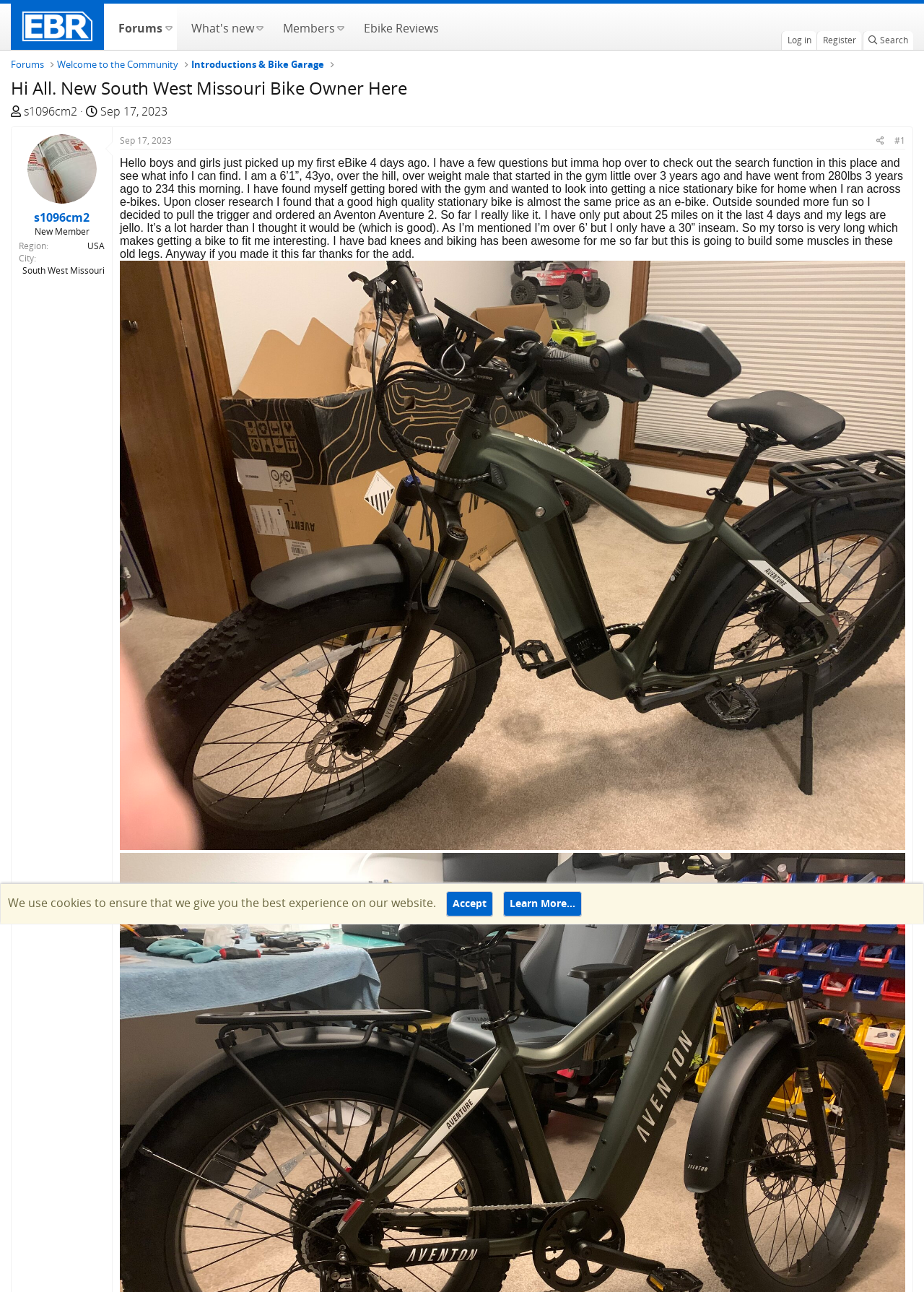How many miles has the author ridden their eBike?
Based on the image, answer the question with as much detail as possible.

The author mentions that they have ridden their eBike for 25 miles in the last 4 days.